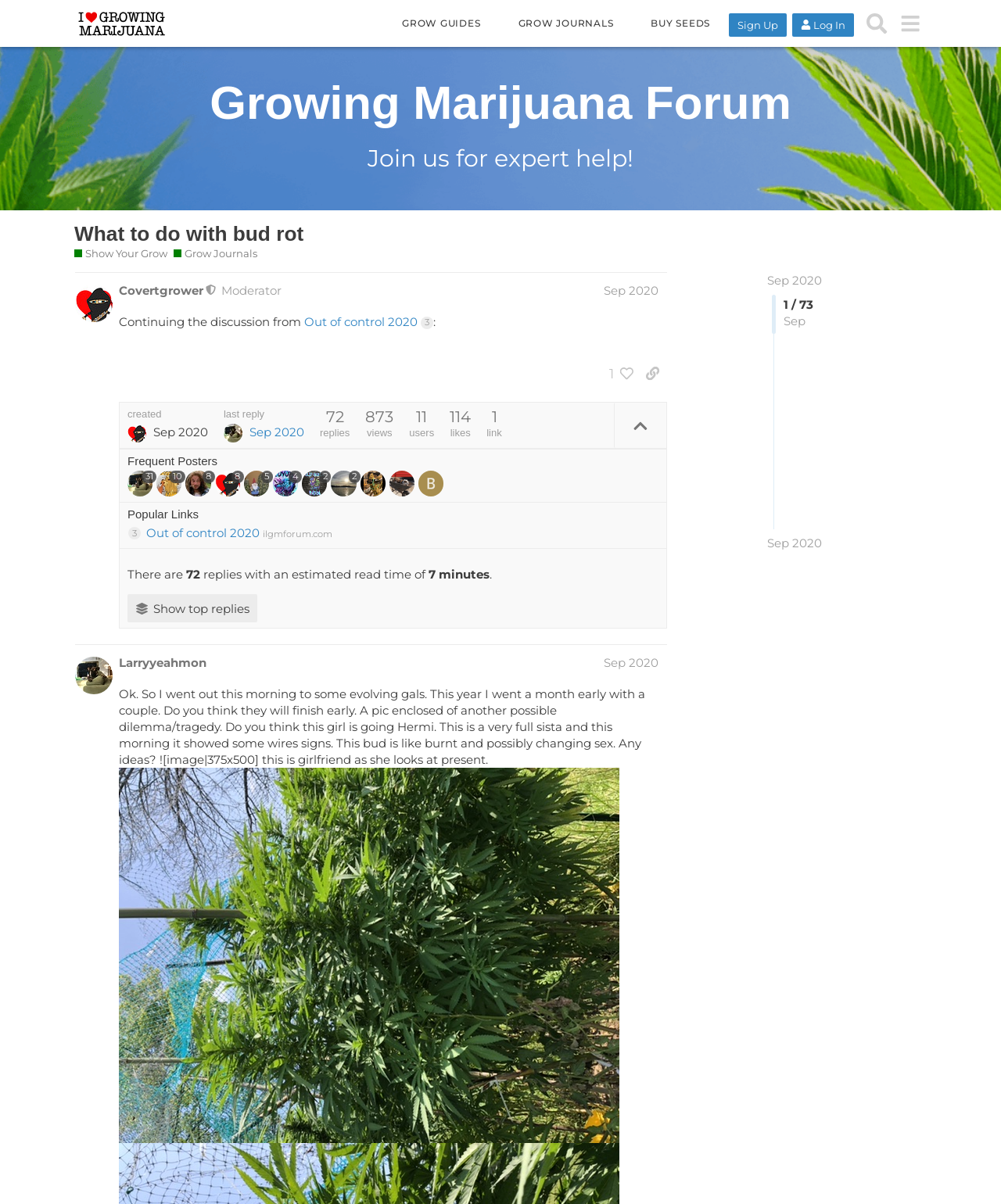How many users have liked the post? Refer to the image and provide a one-word or short phrase answer.

11